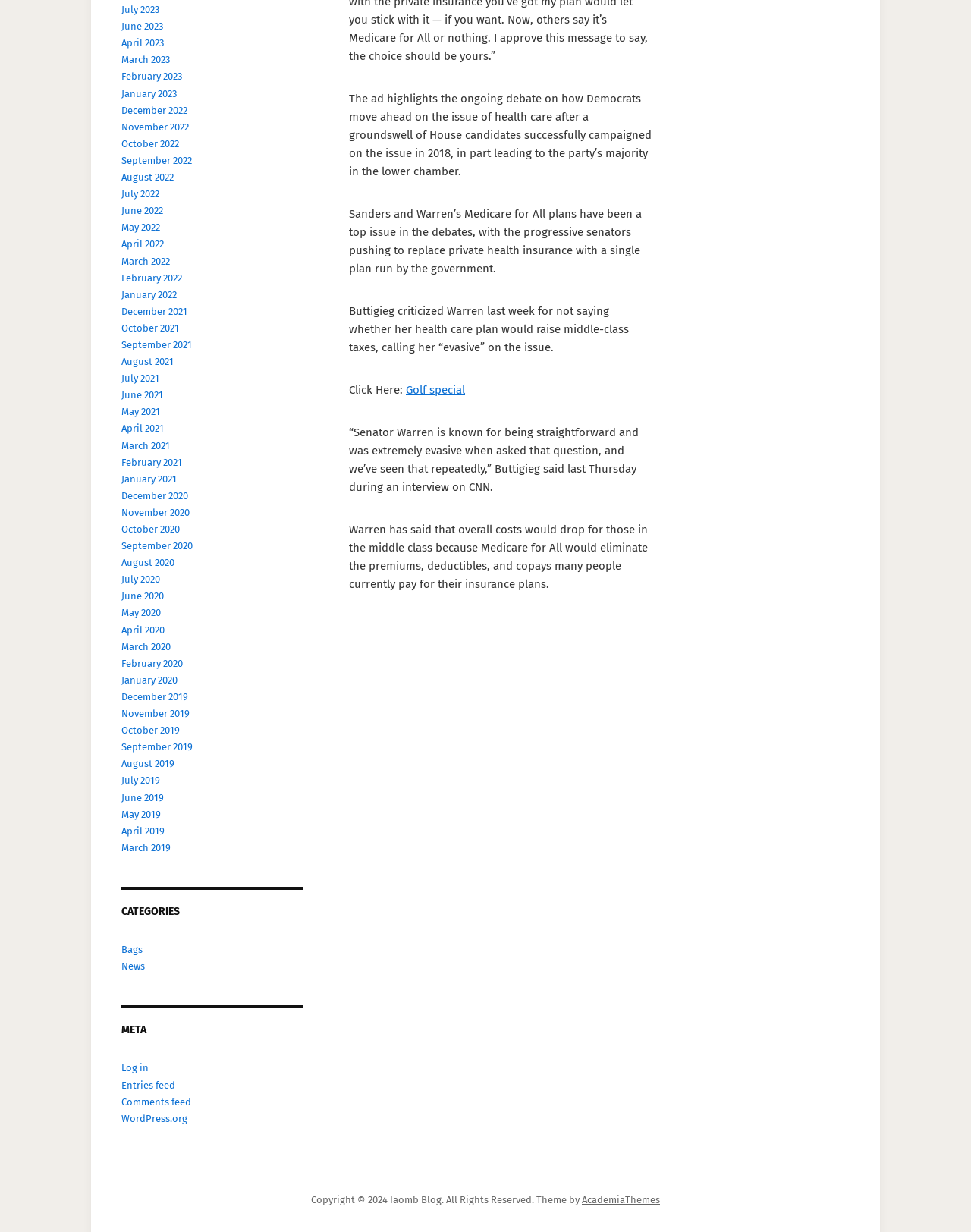Predict the bounding box of the UI element based on this description: "AcademiaThemes".

[0.599, 0.969, 0.68, 0.978]